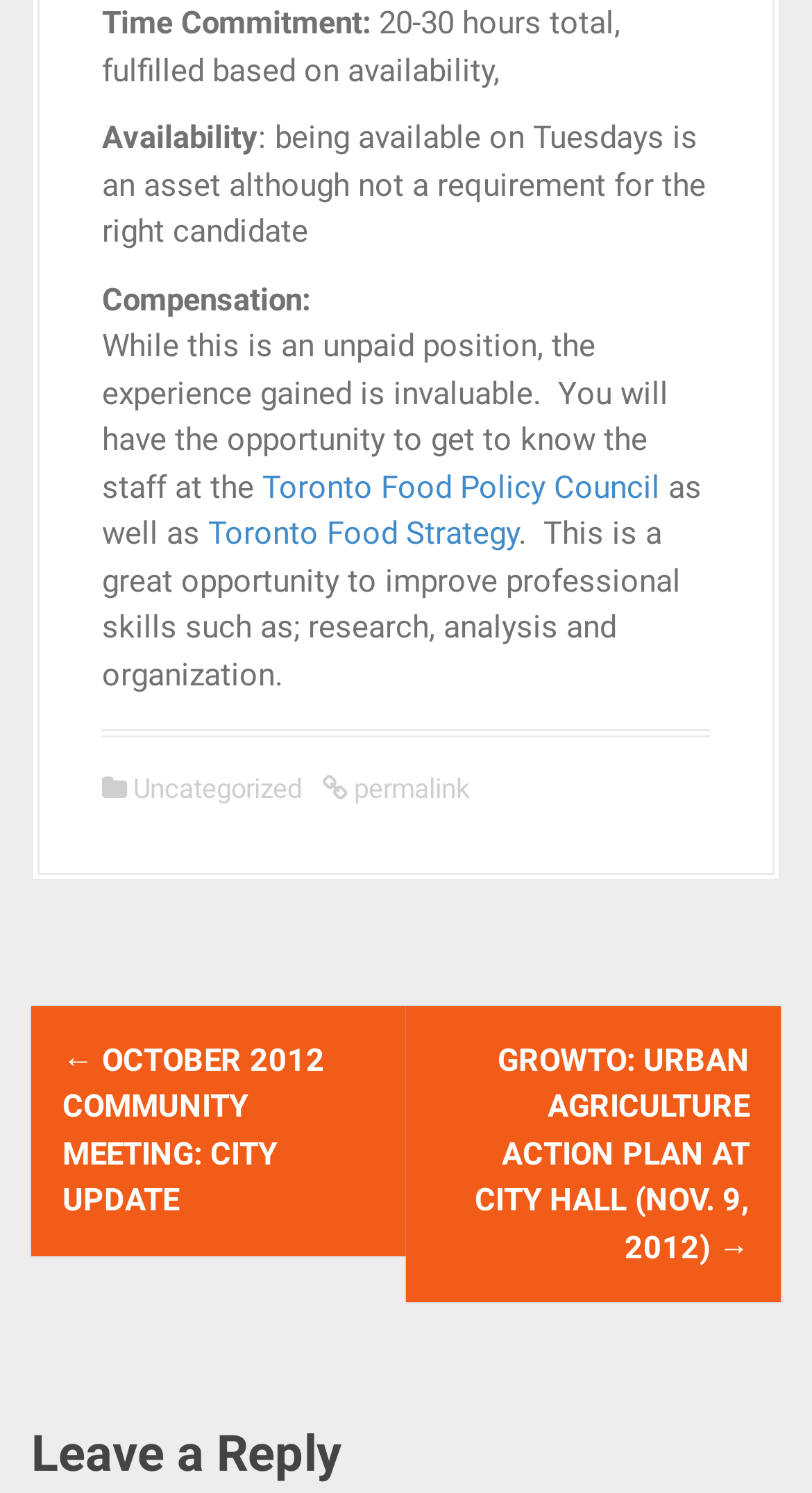What is the time commitment for this position?
Please answer the question with a detailed and comprehensive explanation.

The time commitment for this position is mentioned in the text as '20-30 hours total, fulfilled based on availability', which indicates that the candidate is expected to dedicate 20-30 hours in total, with flexibility in scheduling.